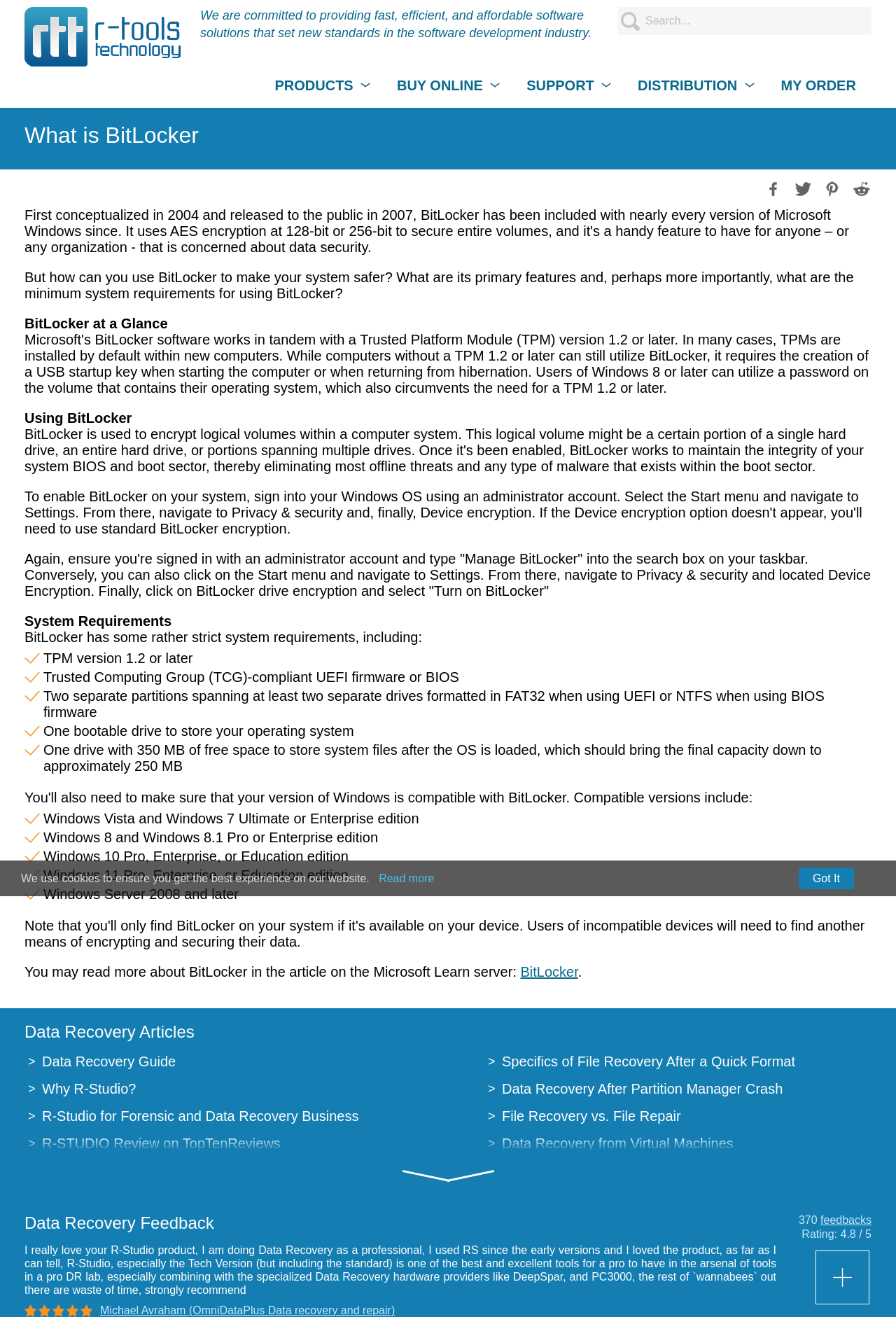Identify the bounding box coordinates for the region to click in order to carry out this instruction: "Click on the 'BitLocker' link to read more". Provide the coordinates using four float numbers between 0 and 1, formatted as [left, top, right, bottom].

[0.581, 0.732, 0.645, 0.744]